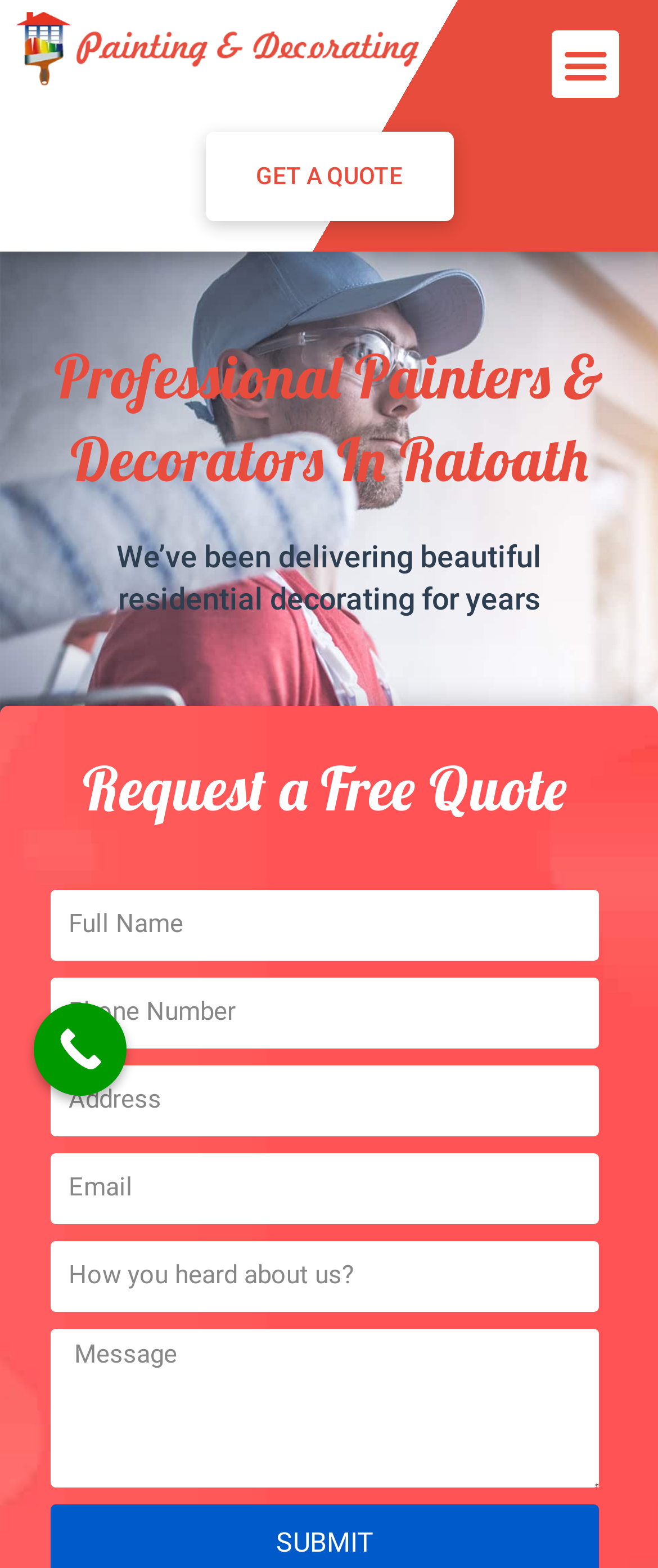Please identify the bounding box coordinates of the element's region that needs to be clicked to fulfill the following instruction: "Click the GET A QUOTE link". The bounding box coordinates should consist of four float numbers between 0 and 1, i.e., [left, top, right, bottom].

[0.312, 0.084, 0.688, 0.141]